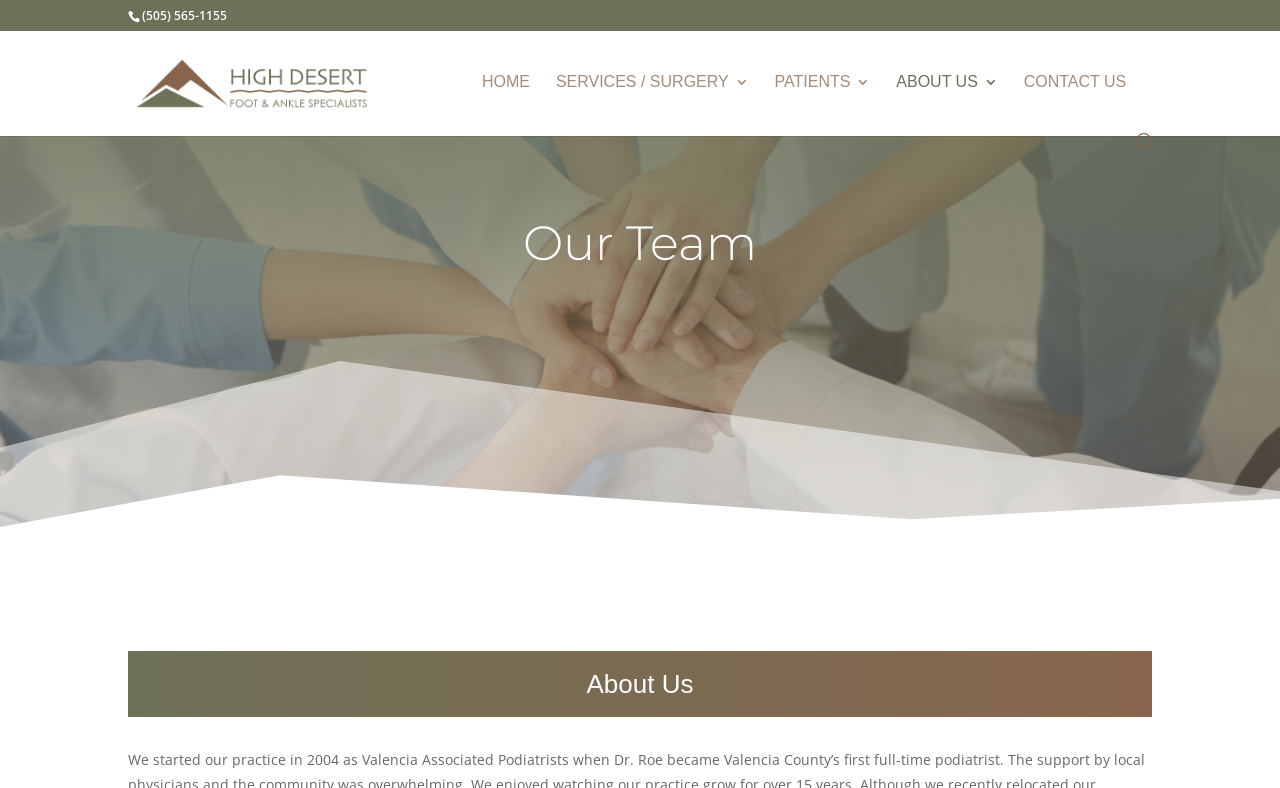What is the bounding box coordinate of the 'High Desert Foot & Ankle Specialist' image?
Using the visual information, reply with a single word or short phrase.

[0.103, 0.056, 0.364, 0.156]